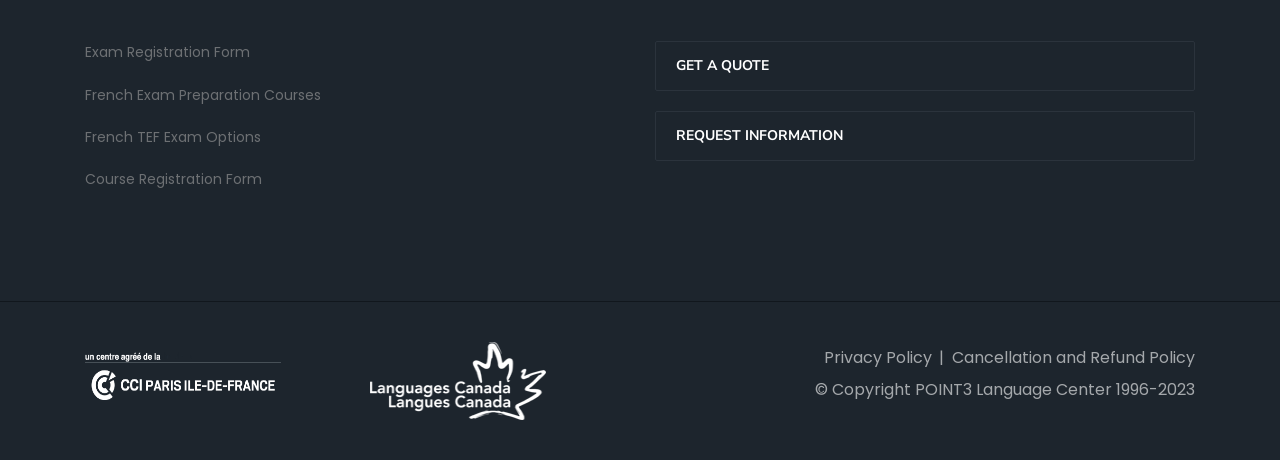With reference to the image, please provide a detailed answer to the following question: How many policy links are at the bottom of the webpage?

I found two policy links at the bottom of the webpage, which are 'Privacy Policy |' and 'Cancellation and Refund Policy'. Both links are positioned at the bottom of the webpage.